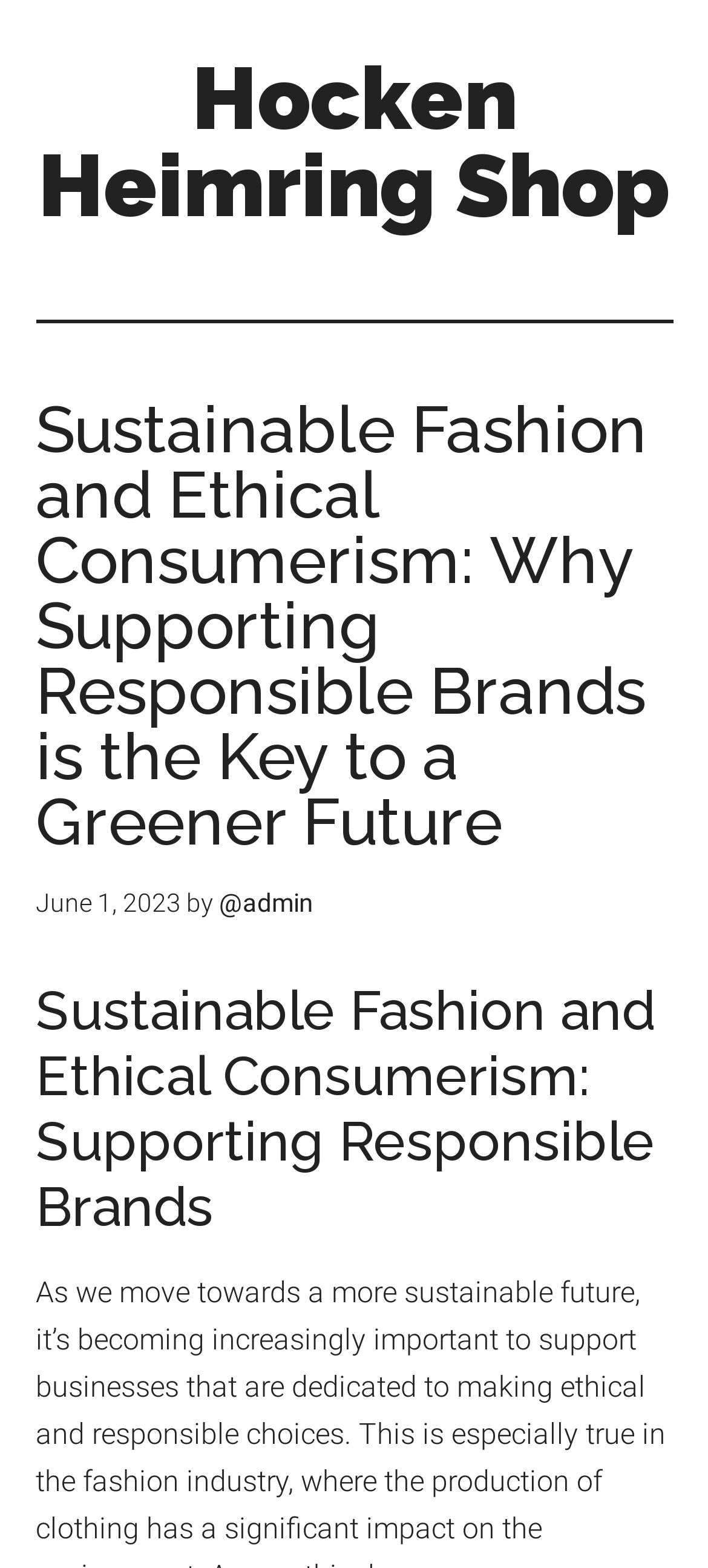Can you locate the main headline on this webpage and provide its text content?

Sustainable Fashion and Ethical Consumerism: Why Supporting Responsible Brands is the Key to a Greener Future